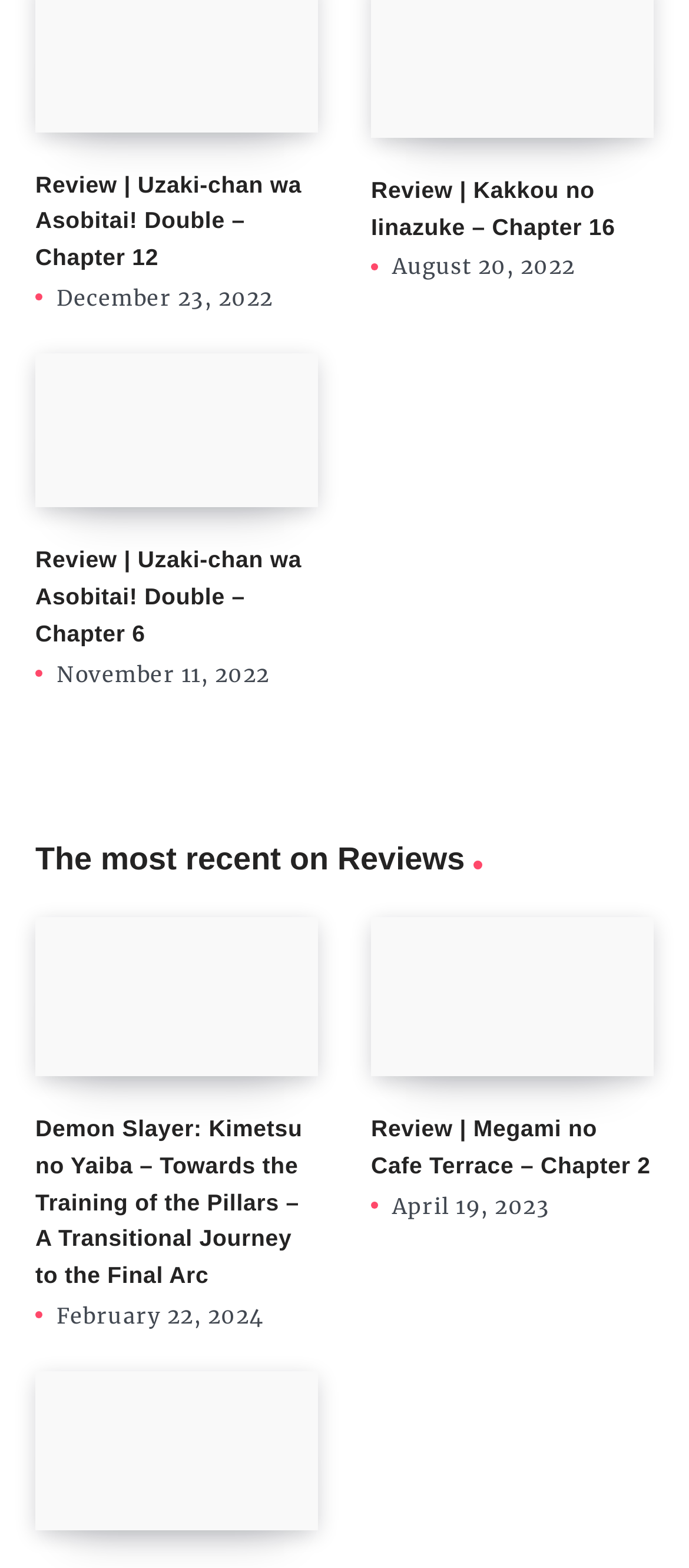Please indicate the bounding box coordinates for the clickable area to complete the following task: "View review of Megami no Cafe Terrace – Chapter 2". The coordinates should be specified as four float numbers between 0 and 1, i.e., [left, top, right, bottom].

[0.538, 0.711, 0.944, 0.751]